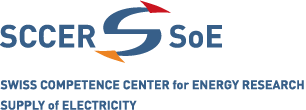Give an elaborate caption for the image.

The image features the logo of the Swiss Competence Center for Energy Research (SCCER) focusing on the Supply of Electricity. The logo prominently displays the letters "SCCER" in a stylized font, combined with a dynamic graphic element that includes an orange and red symbol suggesting innovation and energy. Below the logo, the full name is presented: "SWISS COMPETENCE CENTER for ENERGY RESEARCH" followed by "SUPPLY of ELECTRICITY" in a clear and professional font. This logo embodies the center's mission to advance research and development in energy supply, particularly in the context of Switzerland's energy strategy.